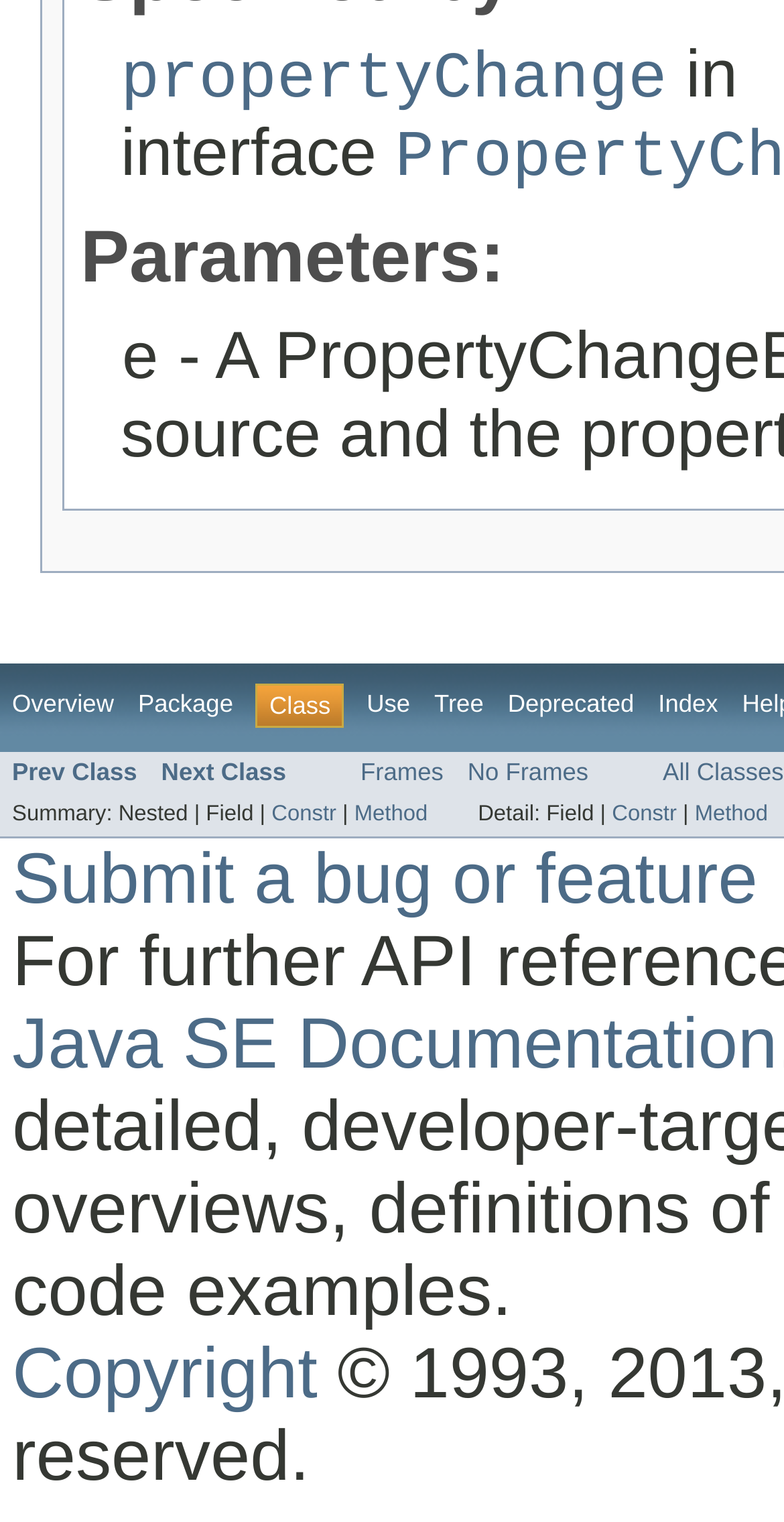How many links are there in the second row?
Please provide a comprehensive answer based on the visual information in the image.

I counted the links in the second row by examining their y1 and y2 coordinates, which indicate their vertical positions. The links in the second row have y1 coordinates around 0.498 and y2 coordinates around 0.516. There are 5 links in this row: 'Prev Class', 'Next Class', 'Frames', 'No Frames', and 'All Classes'.